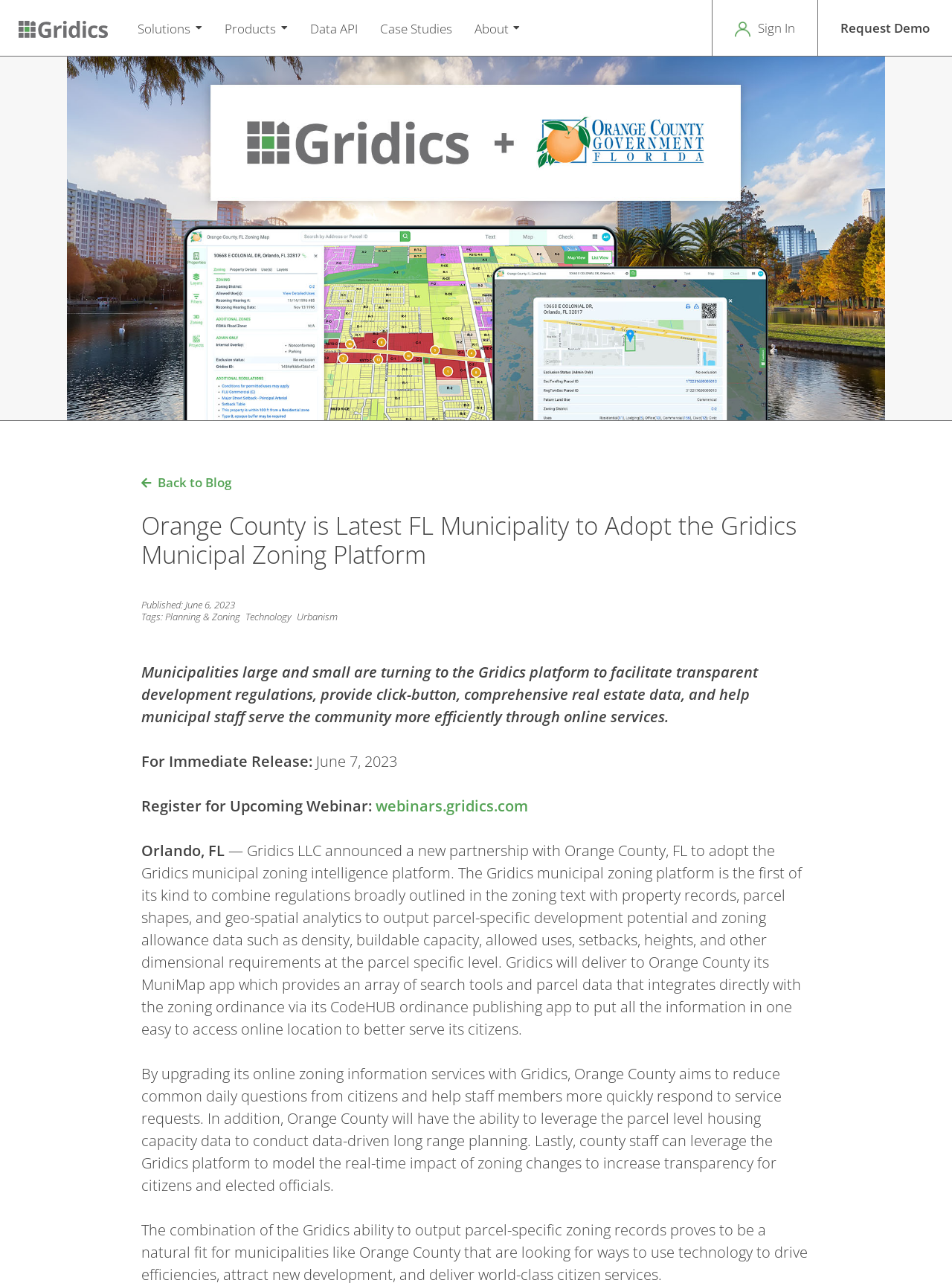Locate the bounding box coordinates of the element to click to perform the following action: 'Click the Gridics Logo'. The coordinates should be given as four float values between 0 and 1, in the form of [left, top, right, bottom].

[0.02, 0.016, 0.113, 0.029]